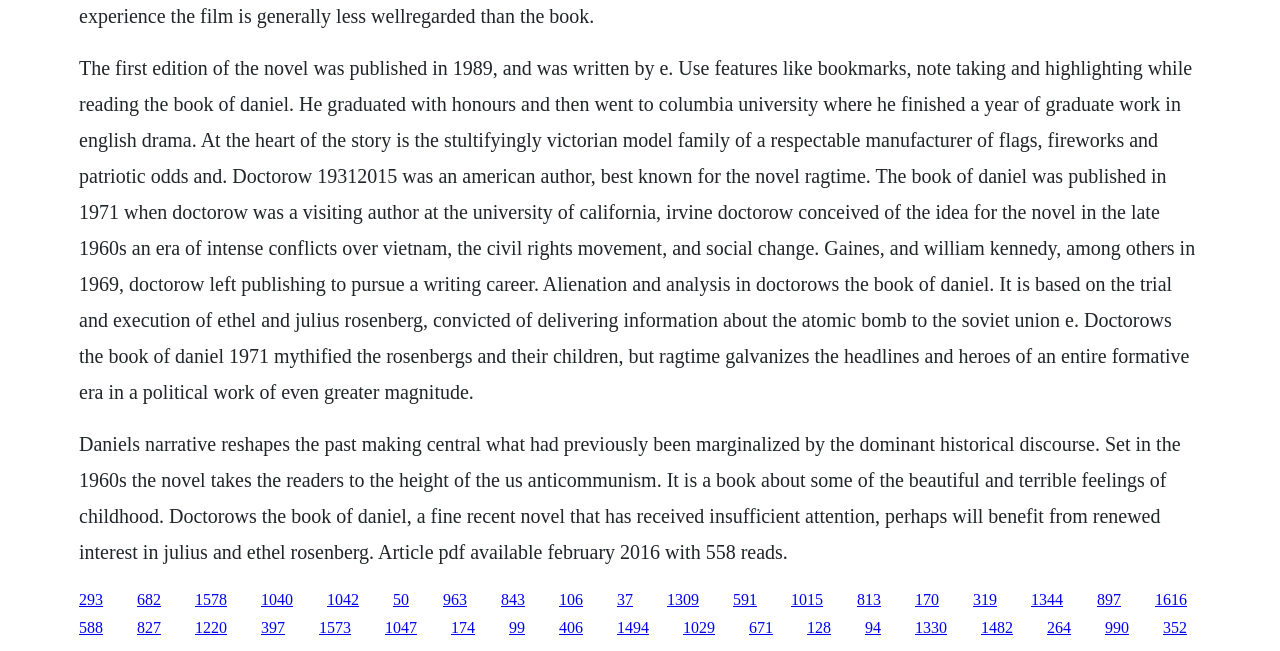Locate the bounding box coordinates of the clickable area needed to fulfill the instruction: "Click the link to read more about E.L. Doctorow".

[0.062, 0.907, 0.08, 0.933]